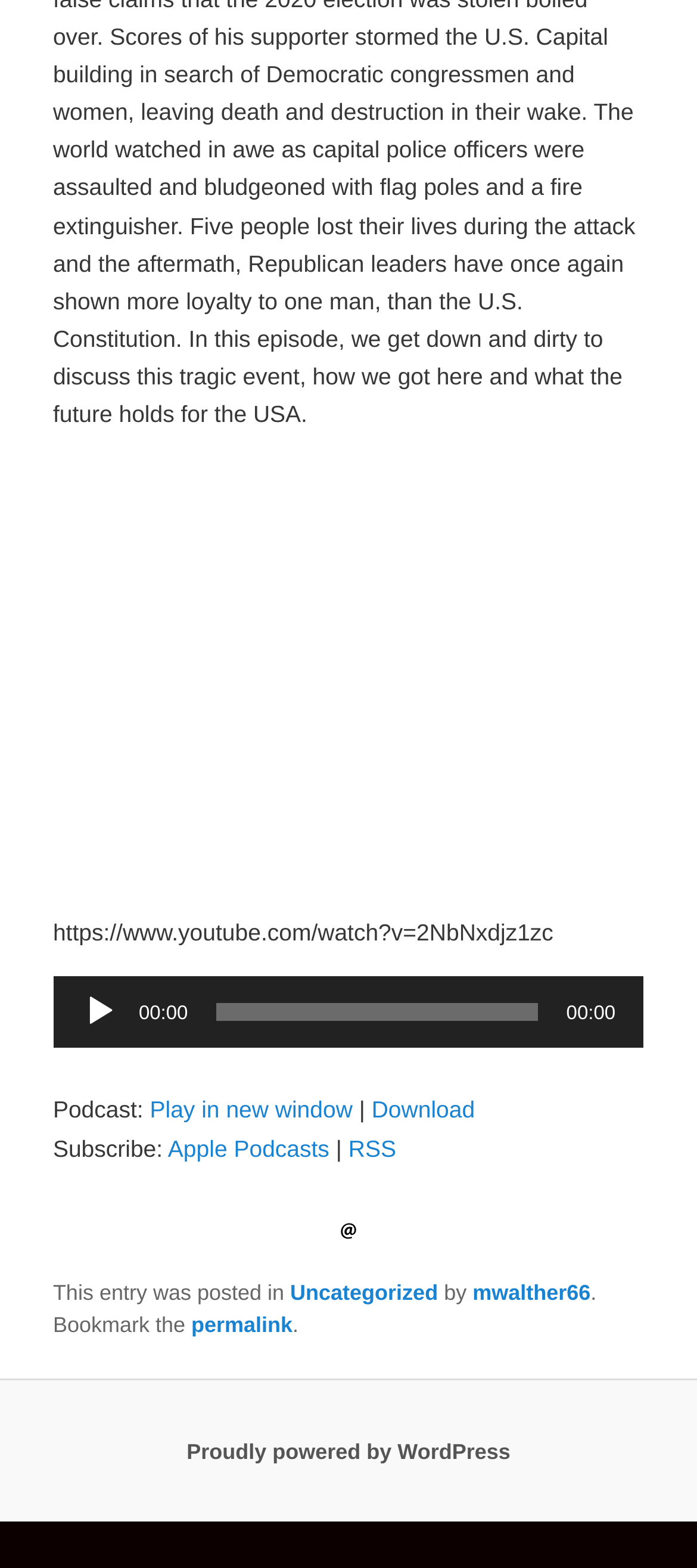What is the text above the audio player application?
Kindly offer a detailed explanation using the data available in the image.

I found the 'Audio Player' text as a static text element above the audio player application, which is a figure element with a YouTube video link.